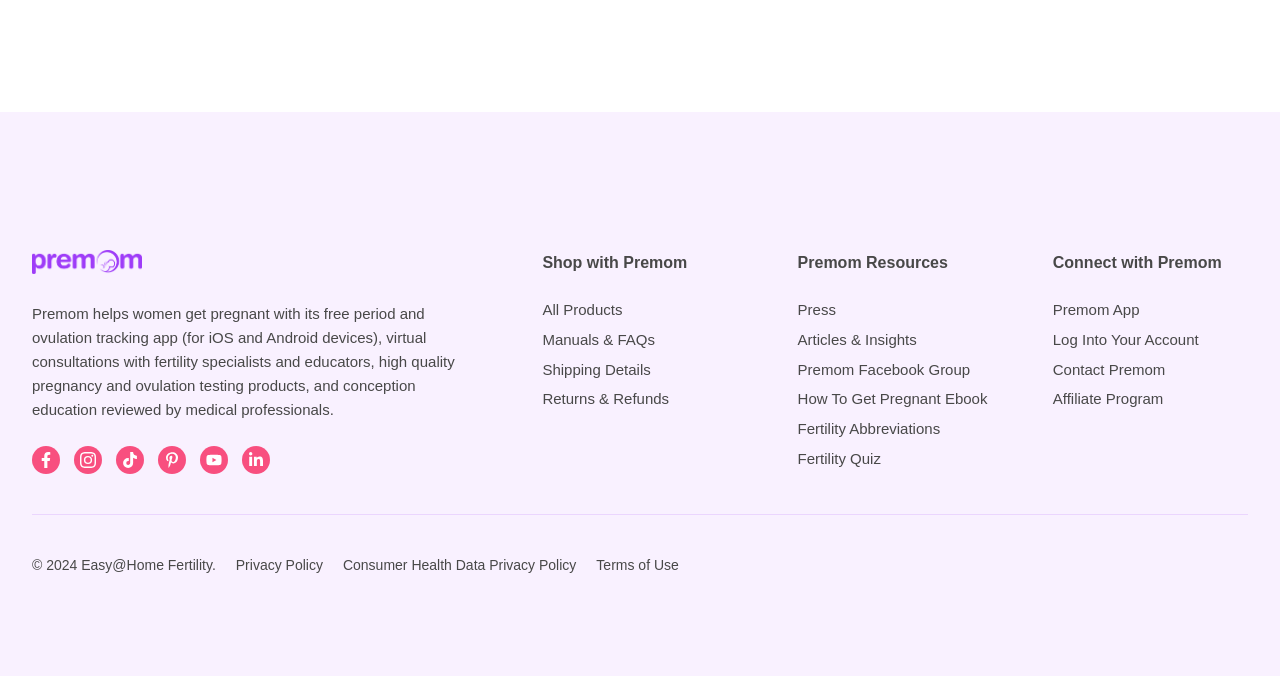Provide your answer in a single word or phrase: 
What is the copyright year of the website?

2024